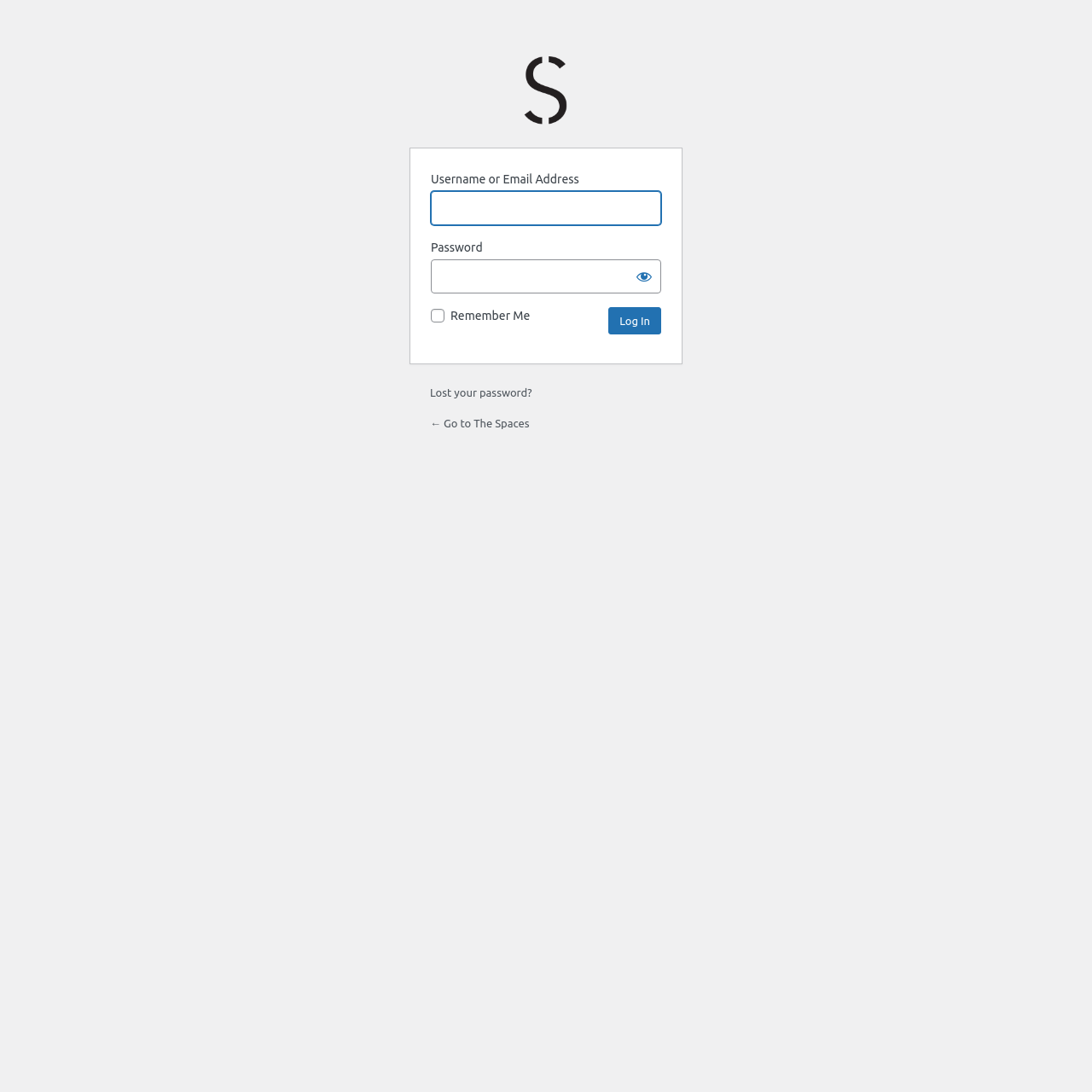What is the username input field's bounding box coordinate?
Based on the image, respond with a single word or phrase.

[0.395, 0.175, 0.605, 0.206]